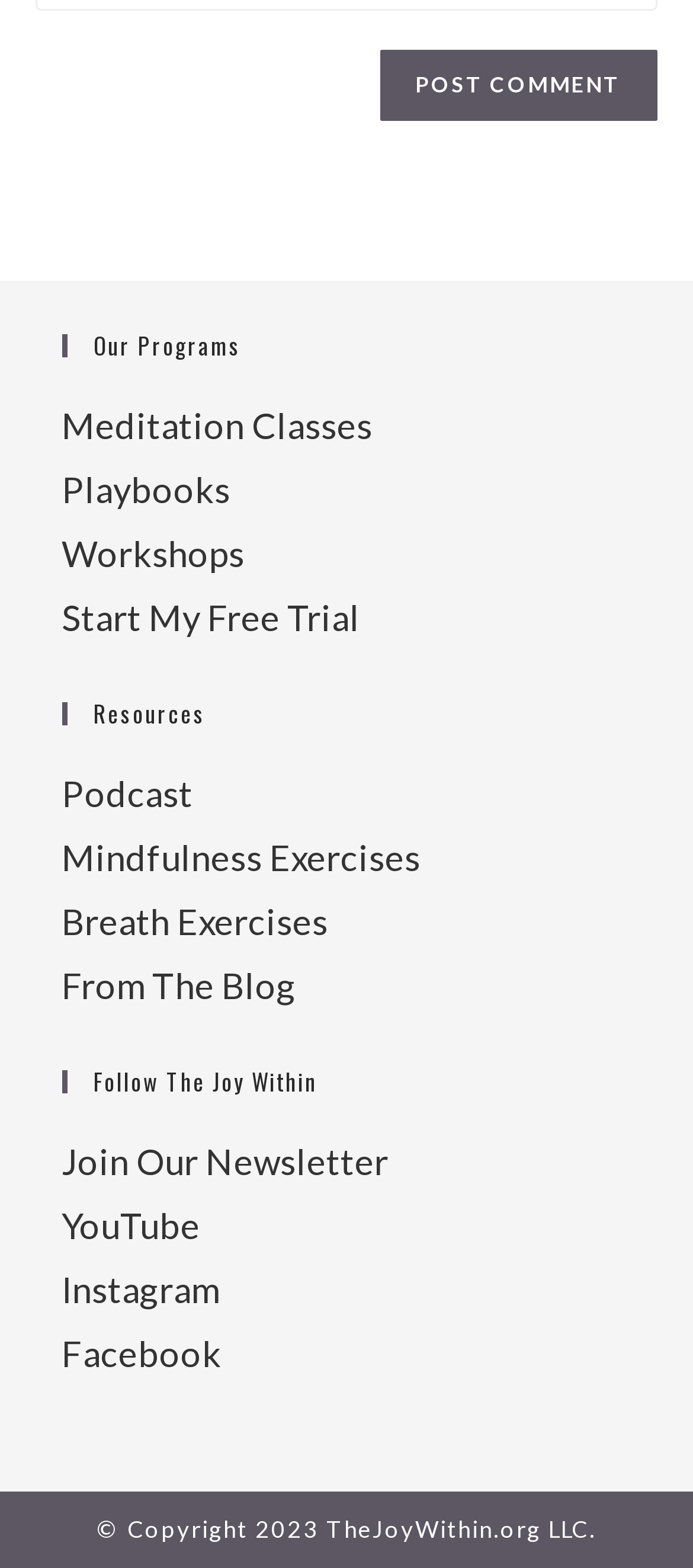What social media platforms is the website present on?
Please respond to the question with a detailed and informative answer.

The links at the bottom of the page suggest that the website has a presence on YouTube, Instagram, and Facebook, allowing users to connect with them on these platforms.